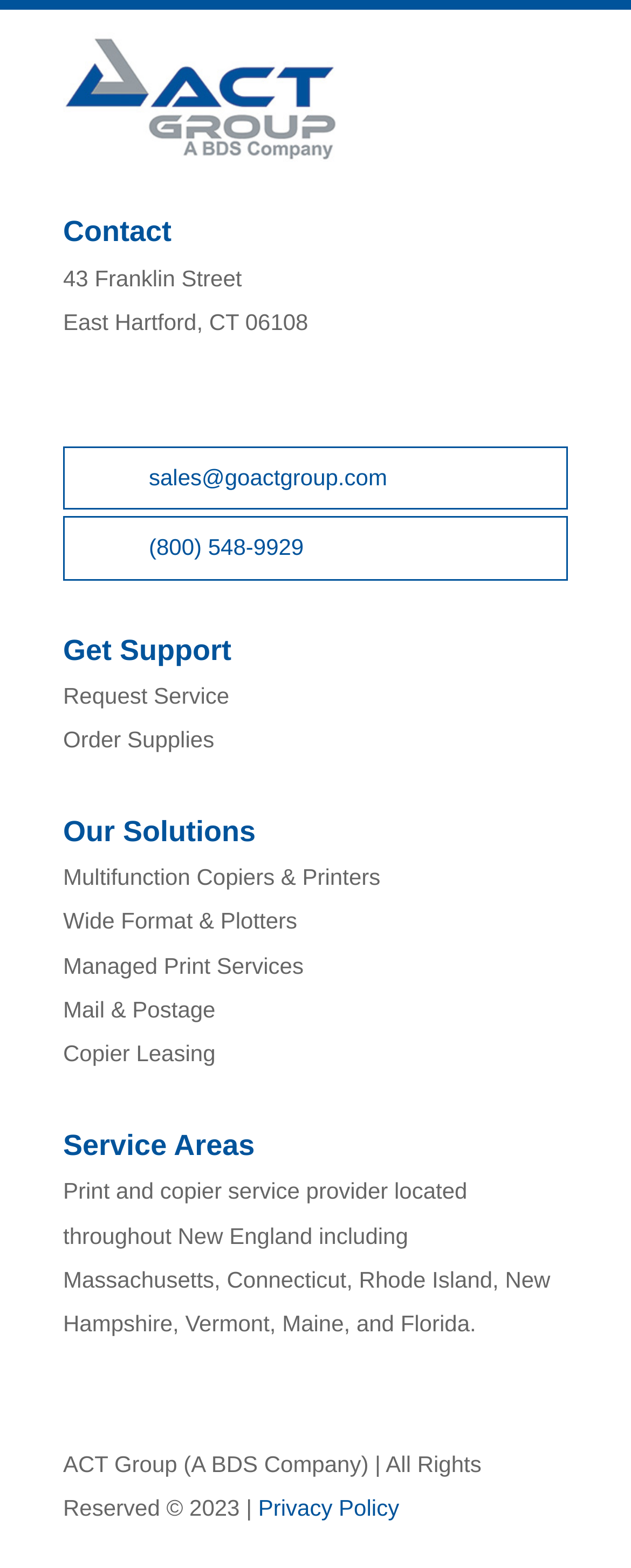Provide a brief response to the question below using one word or phrase:
Where is ACT Group located?

New England and Florida